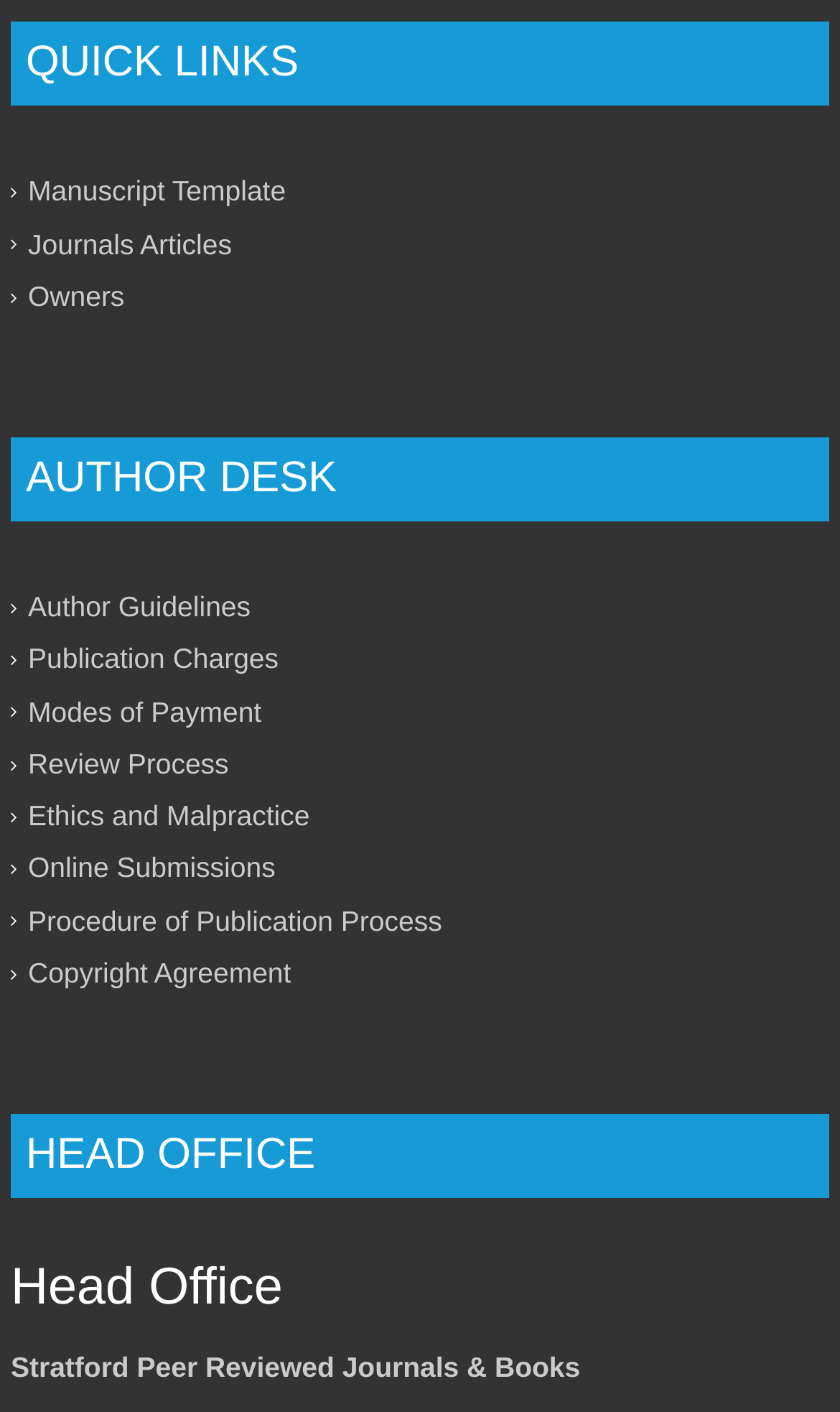Determine the bounding box coordinates for the clickable element to execute this instruction: "view manuscript template". Provide the coordinates as four float numbers between 0 and 1, i.e., [left, top, right, bottom].

[0.033, 0.124, 0.34, 0.147]